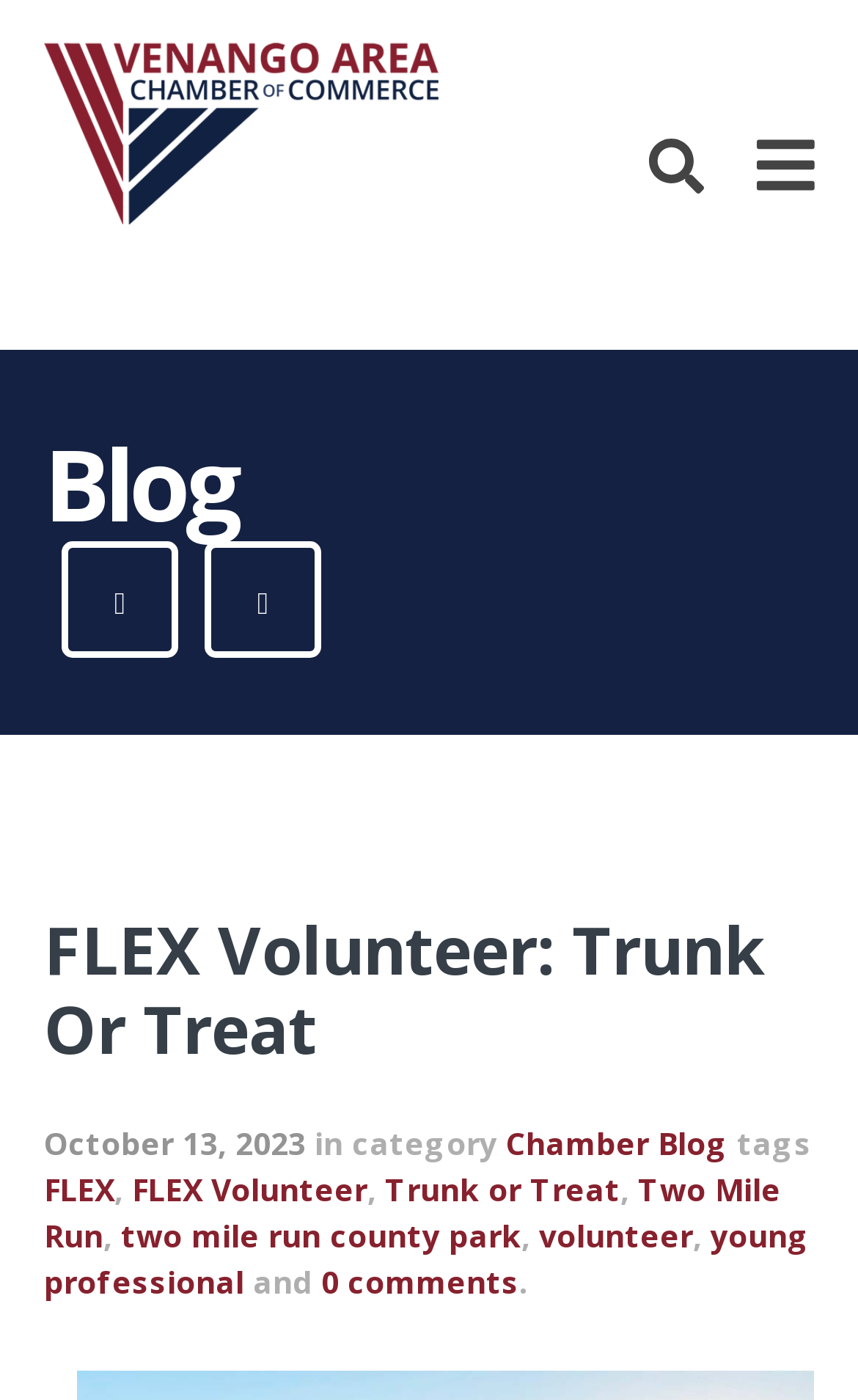Respond with a single word or phrase to the following question:
What is the event described on the webpage?

Trunk Or Treat